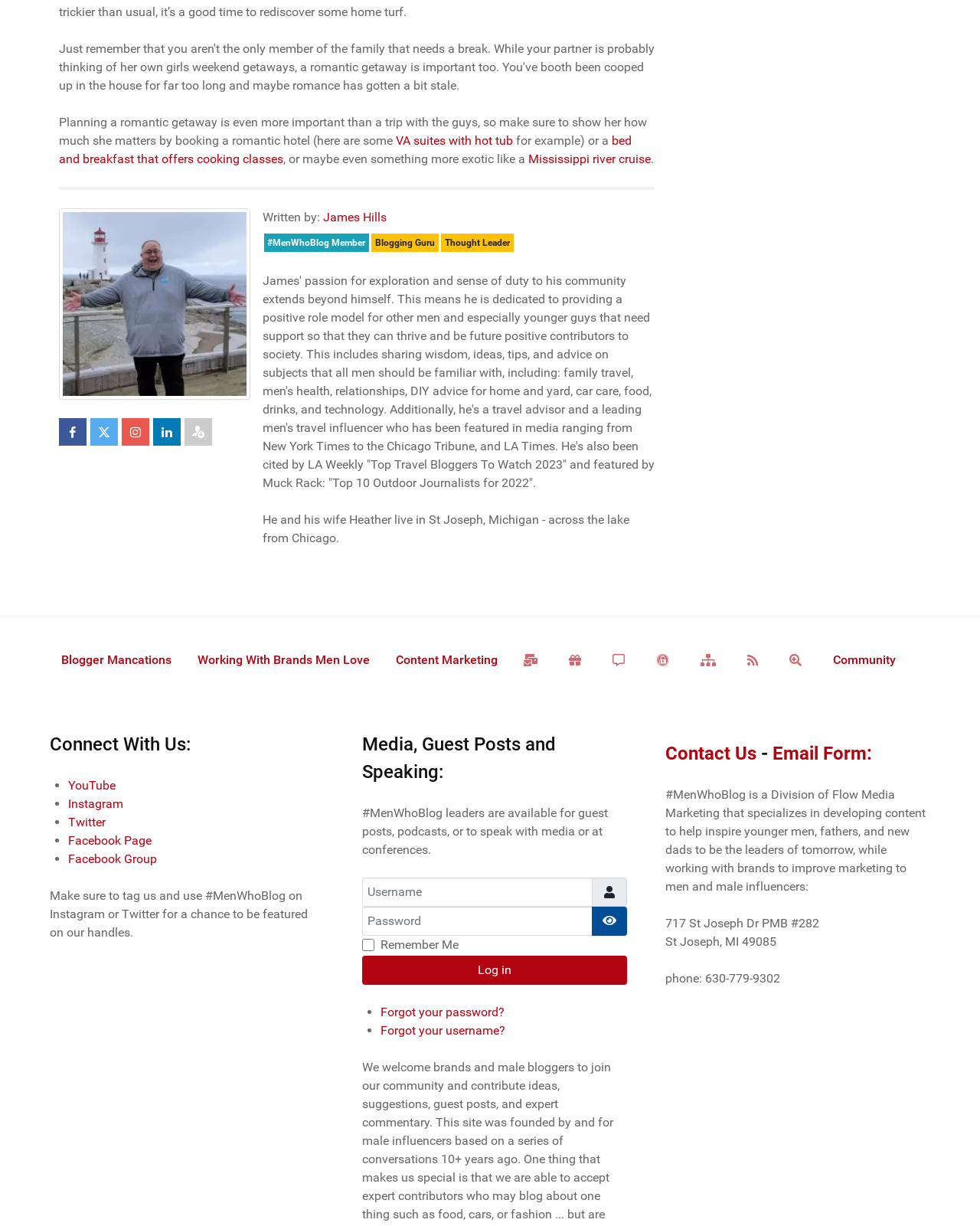Please identify the bounding box coordinates of where to click in order to follow the instruction: "Log in to the account".

[0.37, 0.78, 0.64, 0.803]